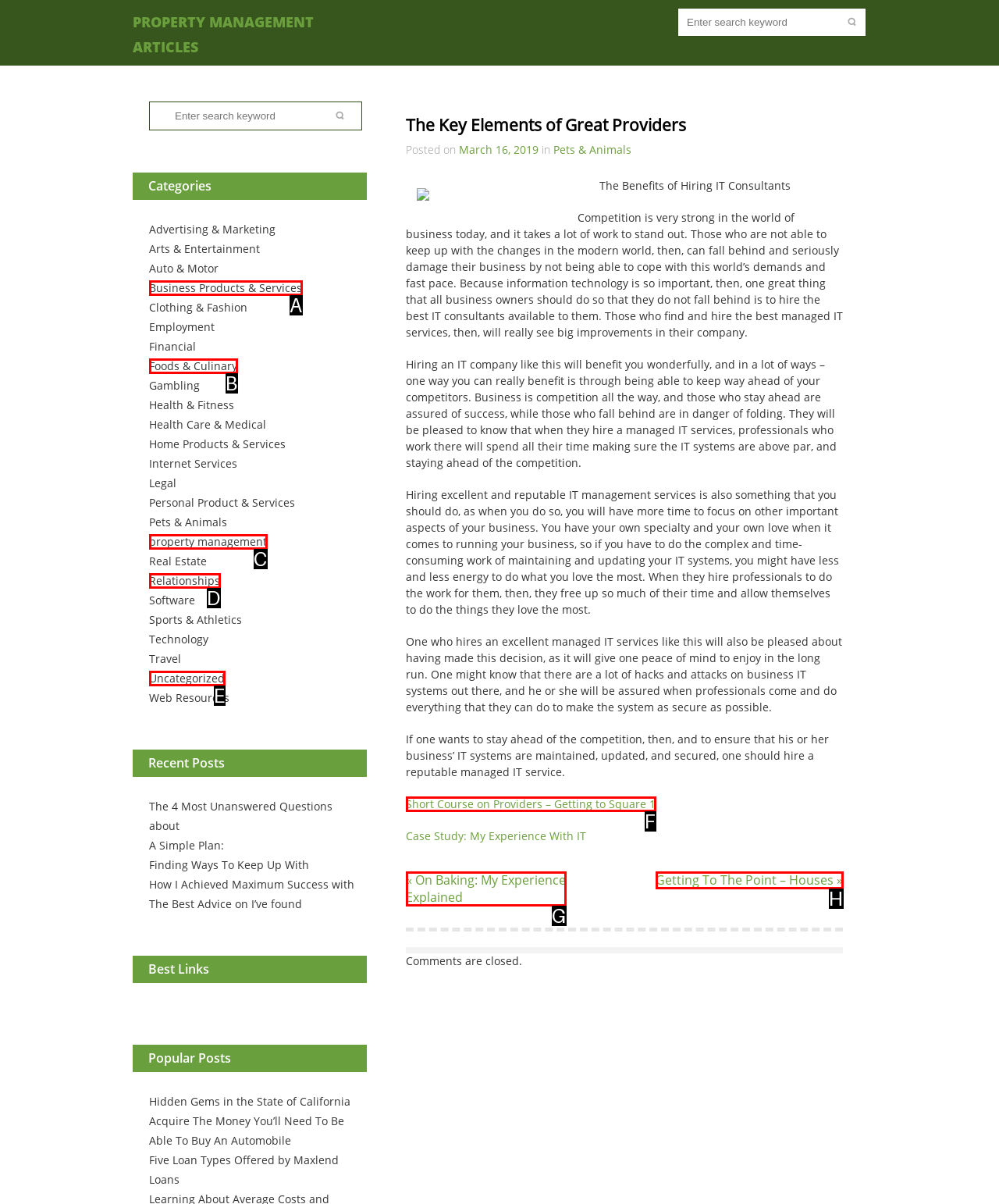Find the HTML element that matches the description provided: property management
Answer using the corresponding option letter.

C